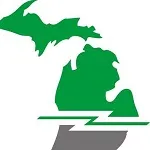Consider the image and give a detailed and elaborate answer to the question: 
What is the MACUL Community's goal?

The MACUL Community's goal is to enhance teaching and learning through collaboration and innovation, as stated in the caption, which highlights the organization's commitment to improving educational initiatives in Michigan.